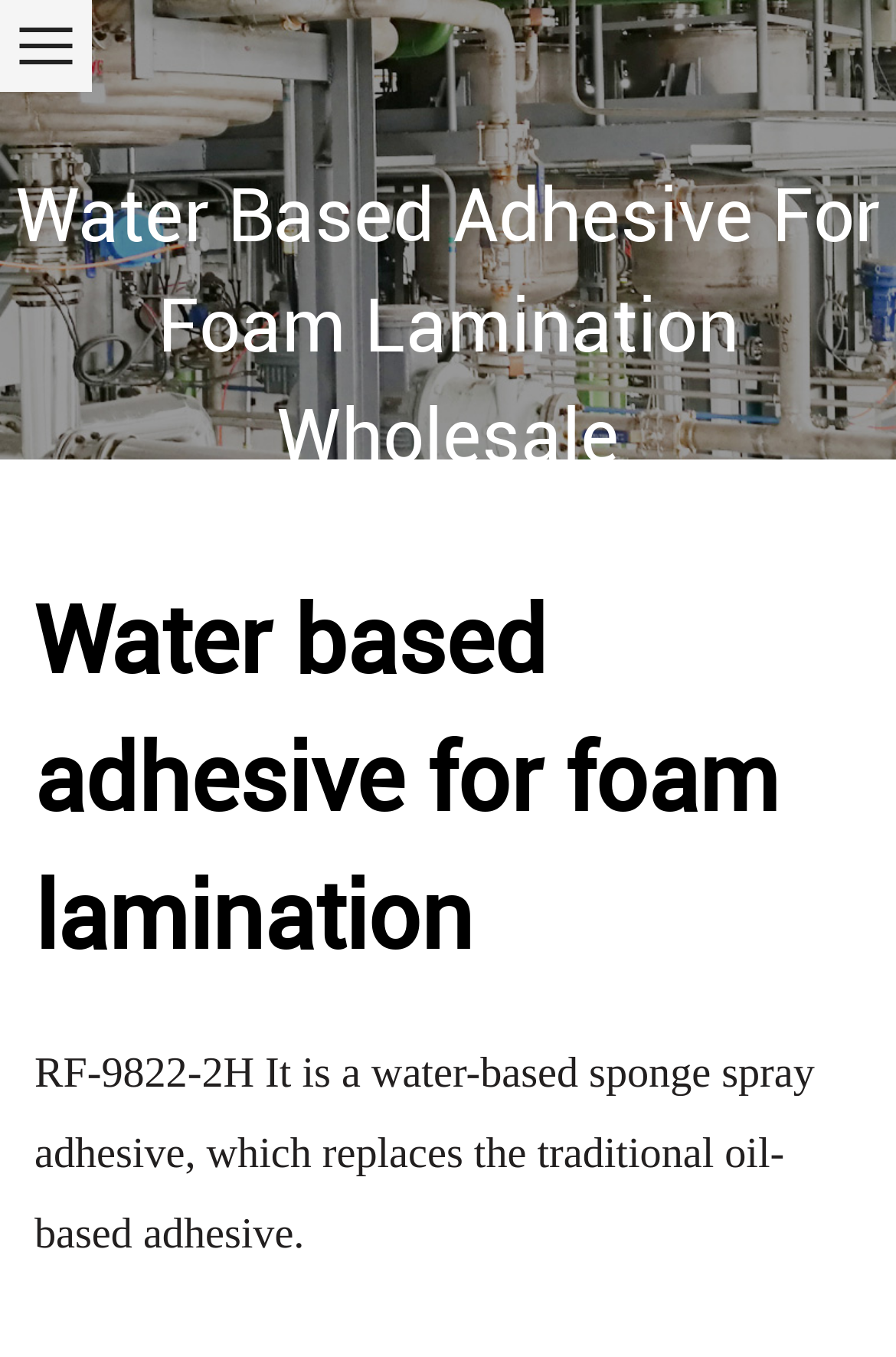Can you look at the image and give a comprehensive answer to the question:
What is the company name of the manufacturer?

The company name is mentioned in the heading of the webpage as 'China Water based adhesive for foam lamination Manufacturers, Suppliers - Zhejiang Ruico Advanced Materials Co., Ltd'.